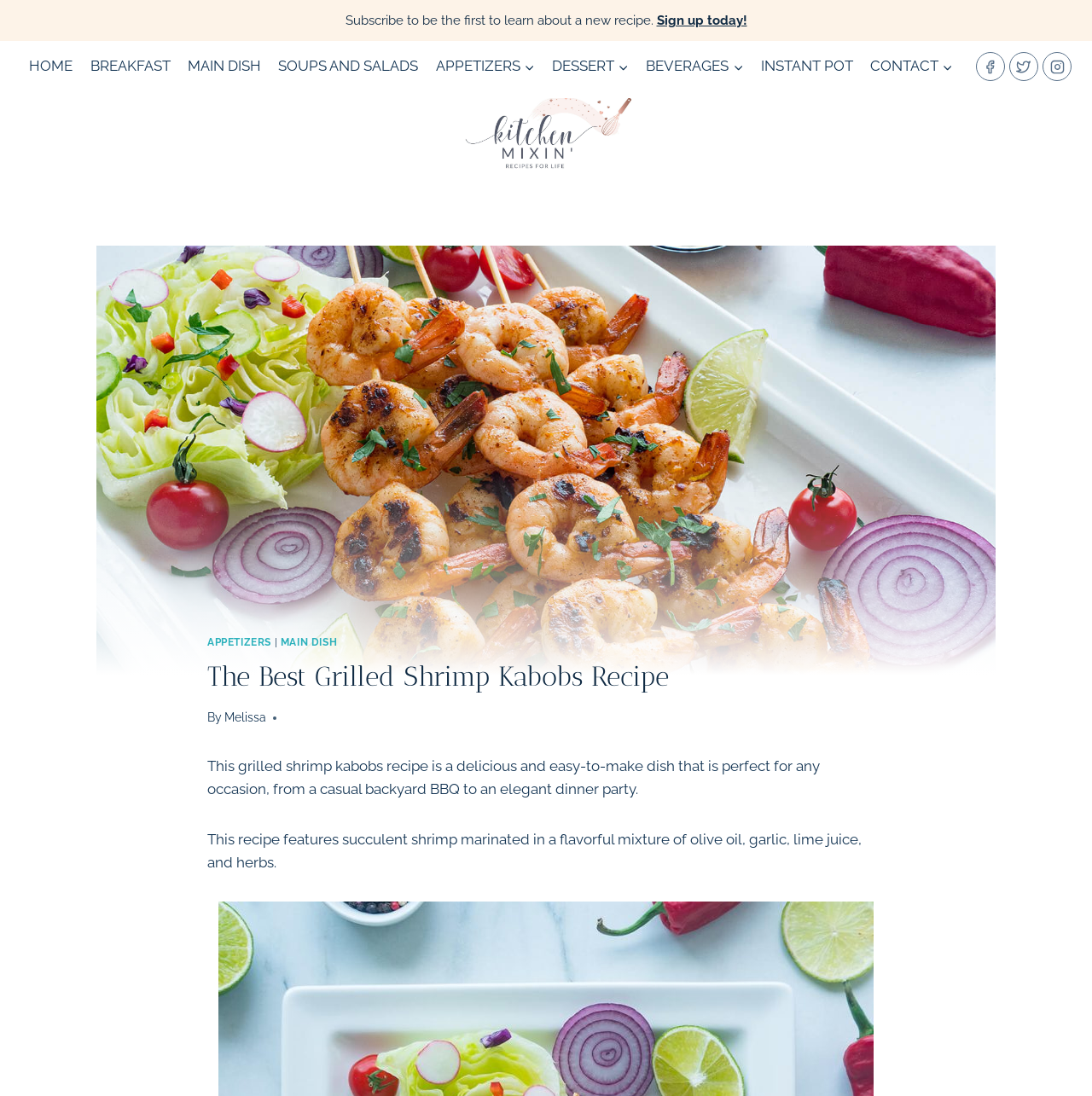Elaborate on the information and visuals displayed on the webpage.

The webpage is a recipe blog featuring "The Best Grilled Shrimp Kabobs Recipe" from "Kitchen Mixin'". At the top, there is a subscription section with a static text "Subscribe to be the first to learn about a new recipe" and a "Sign up today!" link. 

Below the subscription section, there is a primary navigation menu with 9 links: "HOME", "BREAKFAST", "MAIN DISH", "SOUPS AND SALADS", "APPETIZERS", "DESSERT", "BEVERAGES", "INSTANT POT", and "CONTACT". Each link has a corresponding button for a child menu.

On the top right, there are three social media links: "Facebook", "Twitter", and "Instagram", each accompanied by an image of the respective social media platform's logo.

In the center of the page, there is a large image of a white plate holding shrimp on skewers with ingredients surrounding. Above the image, there is a header section with a link to "APPETIZERS" and another link to "MAIN DISH". The title of the recipe, "The Best Grilled Shrimp Kabobs Recipe", is displayed prominently in a heading. Below the title, there is a byline "By Melissa".

The main content of the recipe is described in two paragraphs of text. The first paragraph explains that the grilled shrimp kabobs recipe is a delicious and easy-to-make dish perfect for any occasion. The second paragraph describes the recipe's features, including succulent shrimp marinated in a flavorful mixture of olive oil, garlic, lime juice, and herbs.

At the bottom right of the page, there is a "Scroll to top" button.